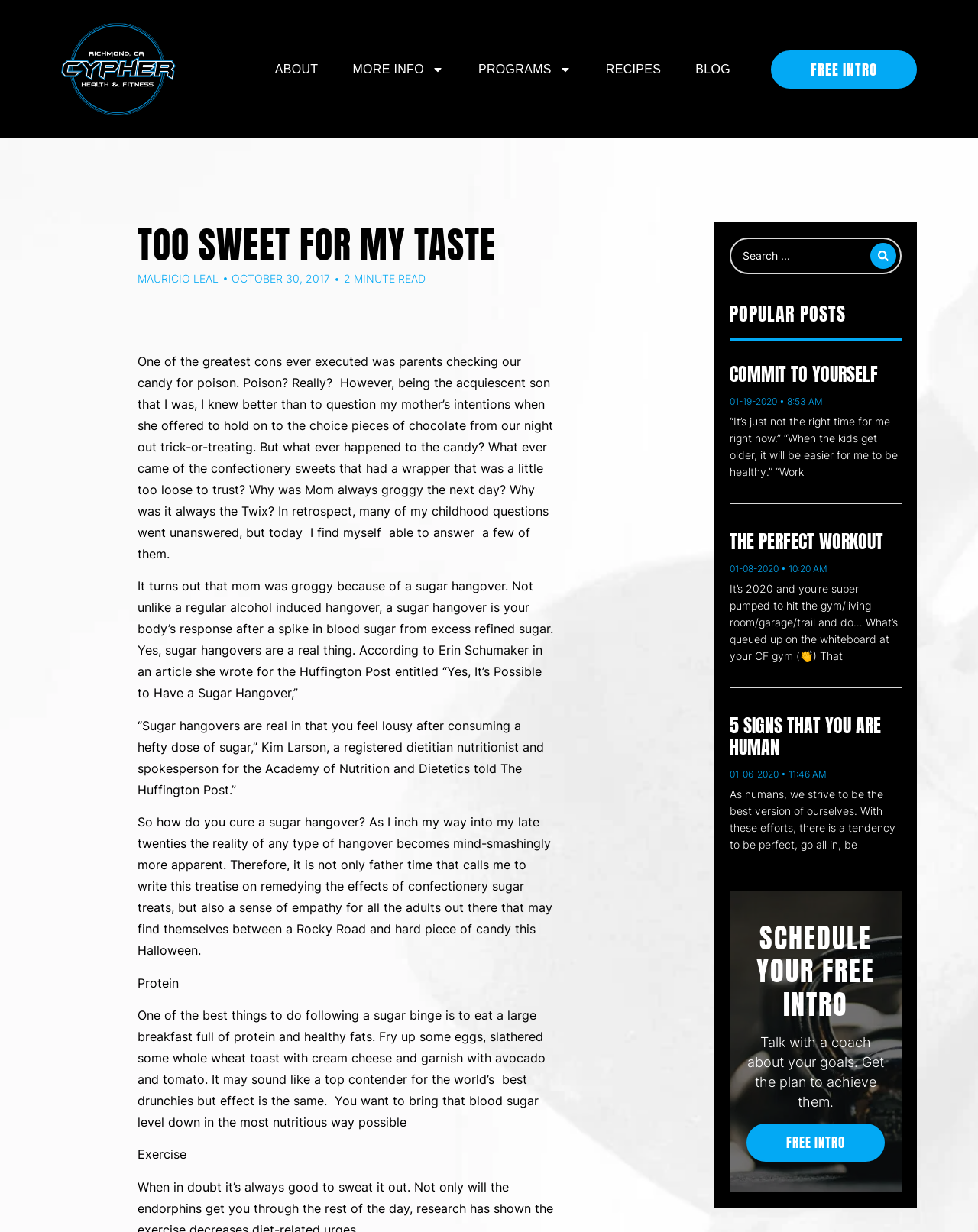Locate and provide the bounding box coordinates for the HTML element that matches this description: "More Info".

[0.36, 0.041, 0.454, 0.072]